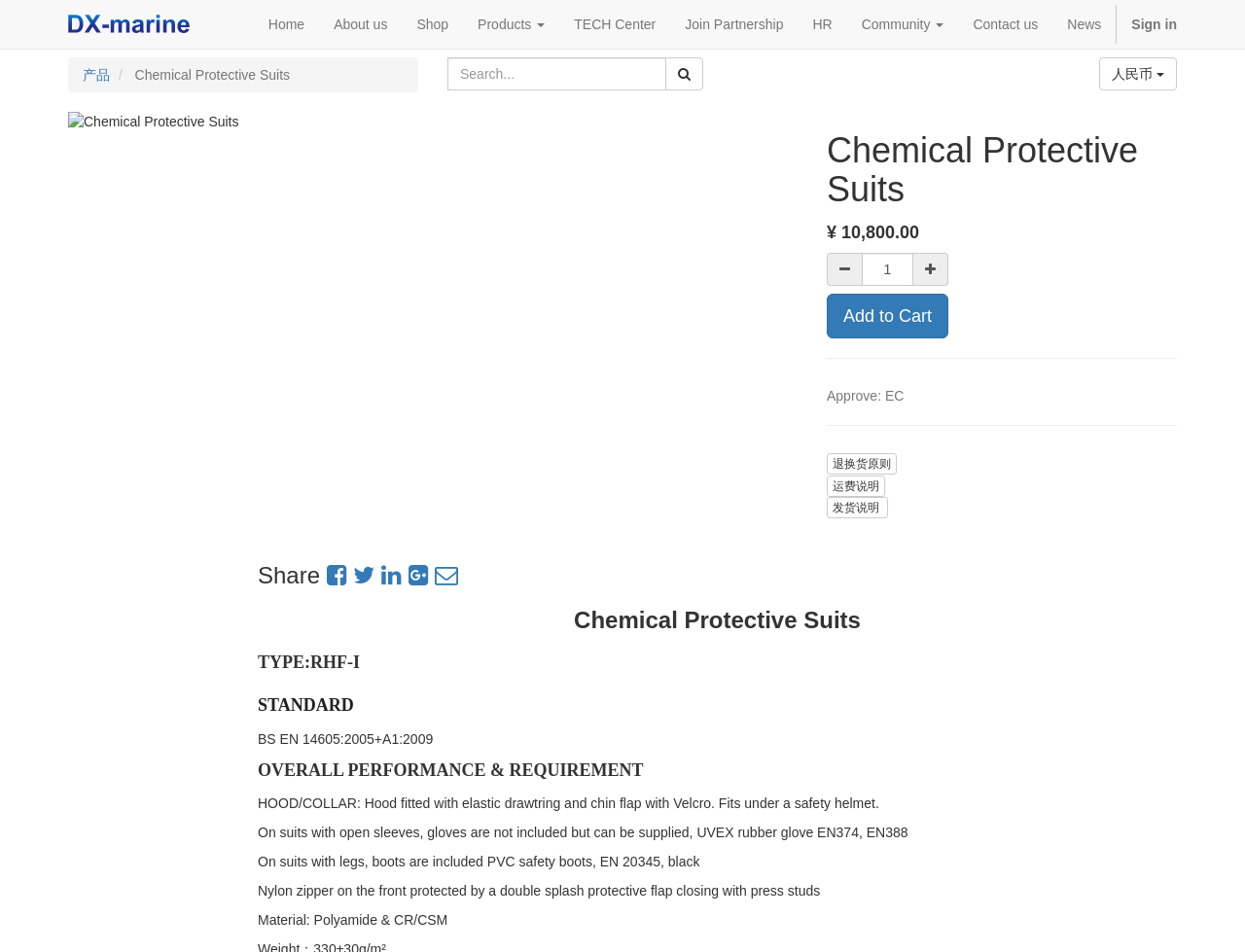Please identify the bounding box coordinates of the area that needs to be clicked to fulfill the following instruction: "Add the chemical protective suit to cart."

[0.664, 0.308, 0.762, 0.355]